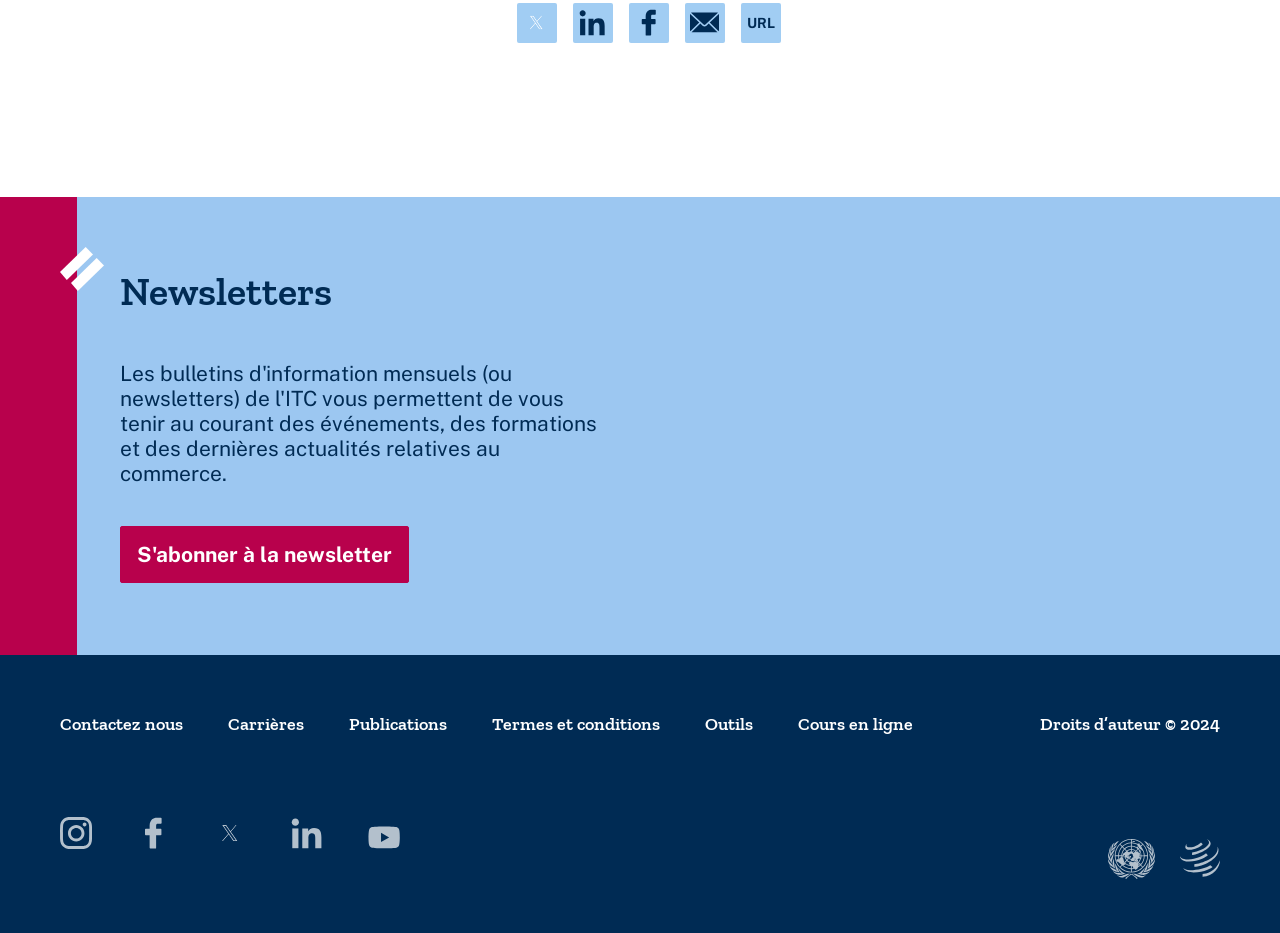Find the bounding box coordinates of the element to click in order to complete the given instruction: "Go to WTO."

[0.866, 0.899, 0.902, 0.942]